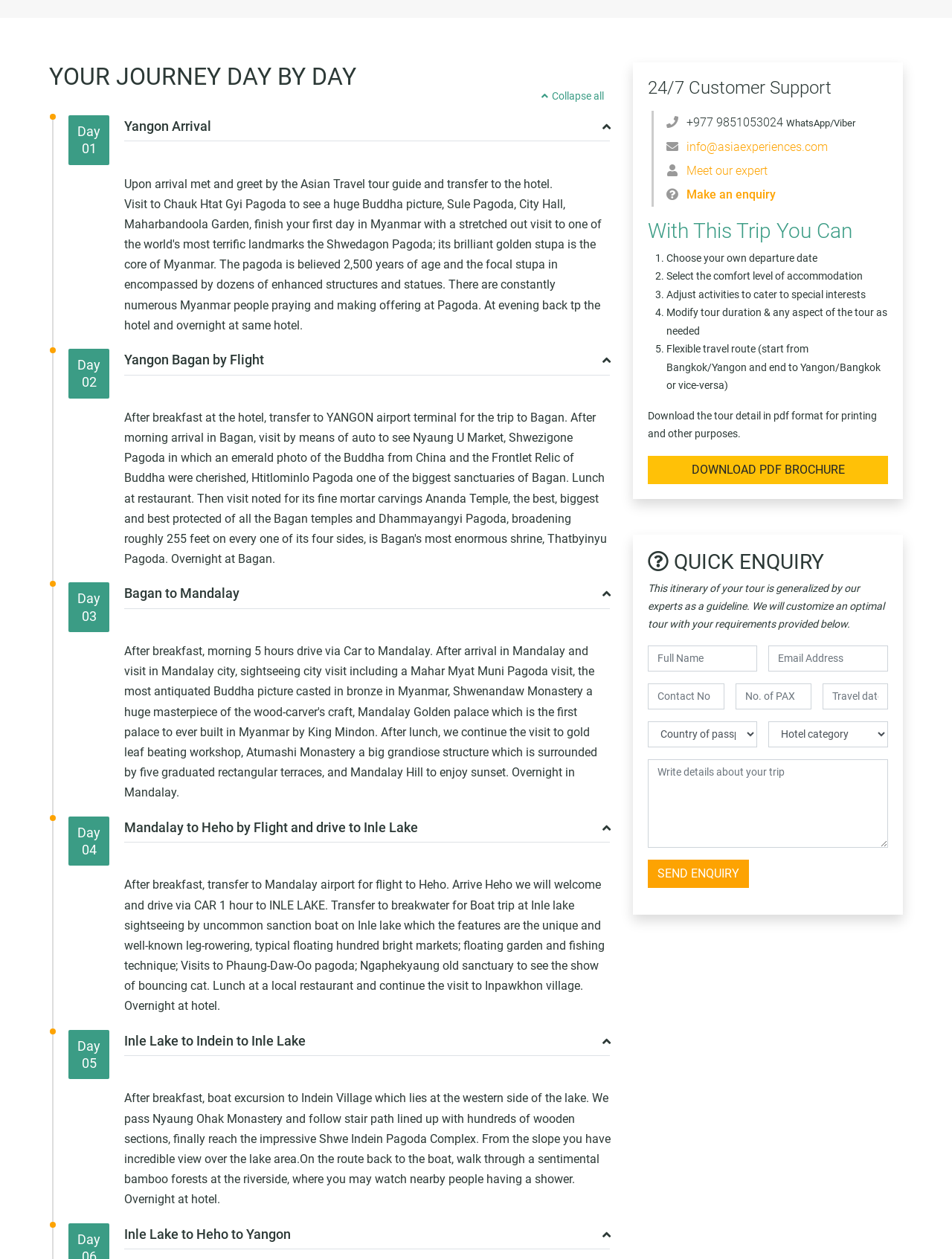Identify the bounding box for the given UI element using the description provided. Coordinates should be in the format (top-left x, top-left y, bottom-right x, bottom-right y) and must be between 0 and 1. Here is the description: Collapse all

[0.562, 0.068, 0.642, 0.086]